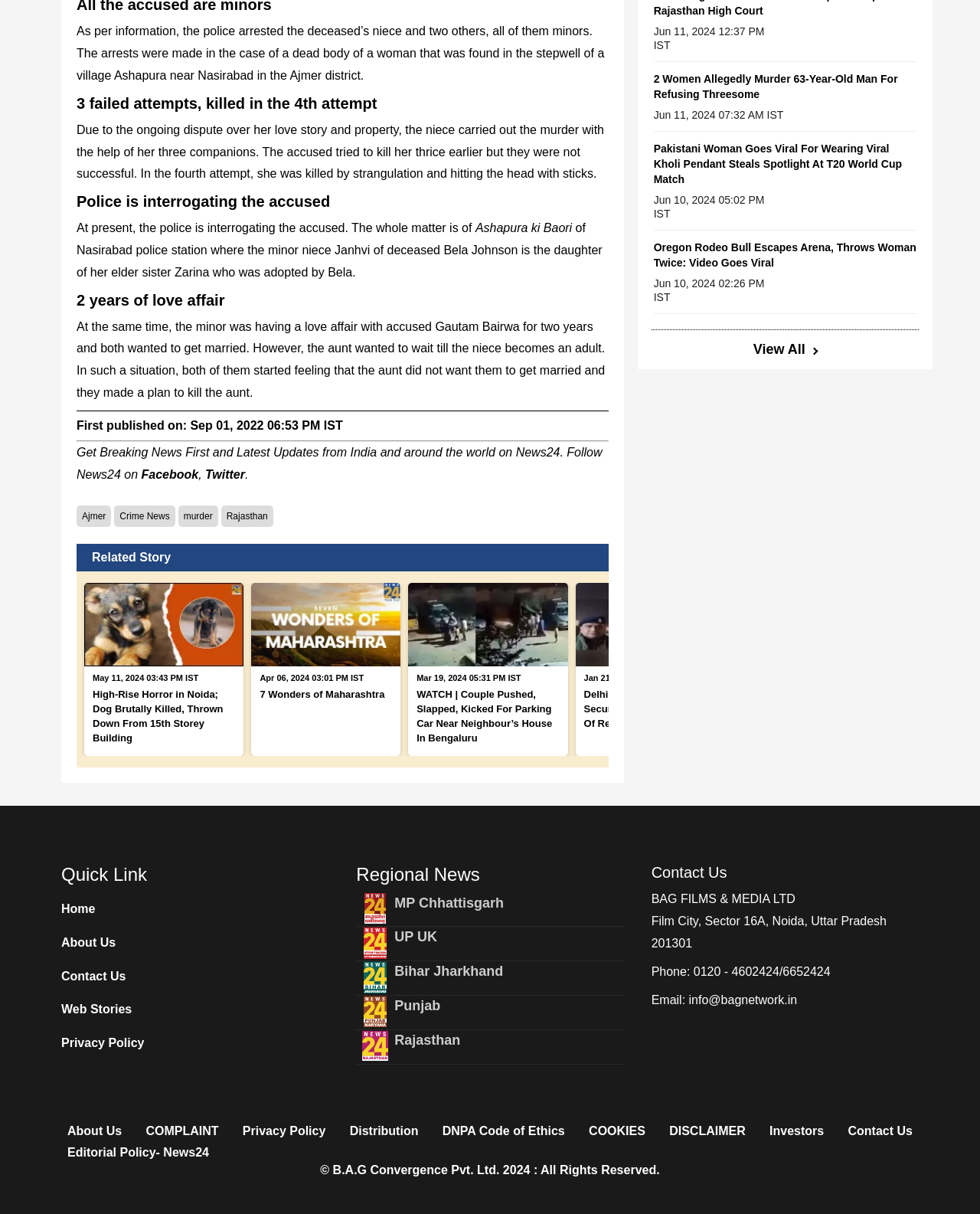Utilize the details in the image to thoroughly answer the following question: How long had the minor been having a love affair with Gautam Bairwa?

According to the article, the minor, Janhvi, had been having a love affair with Gautam Bairwa for two years before they planned to kill her aunt.